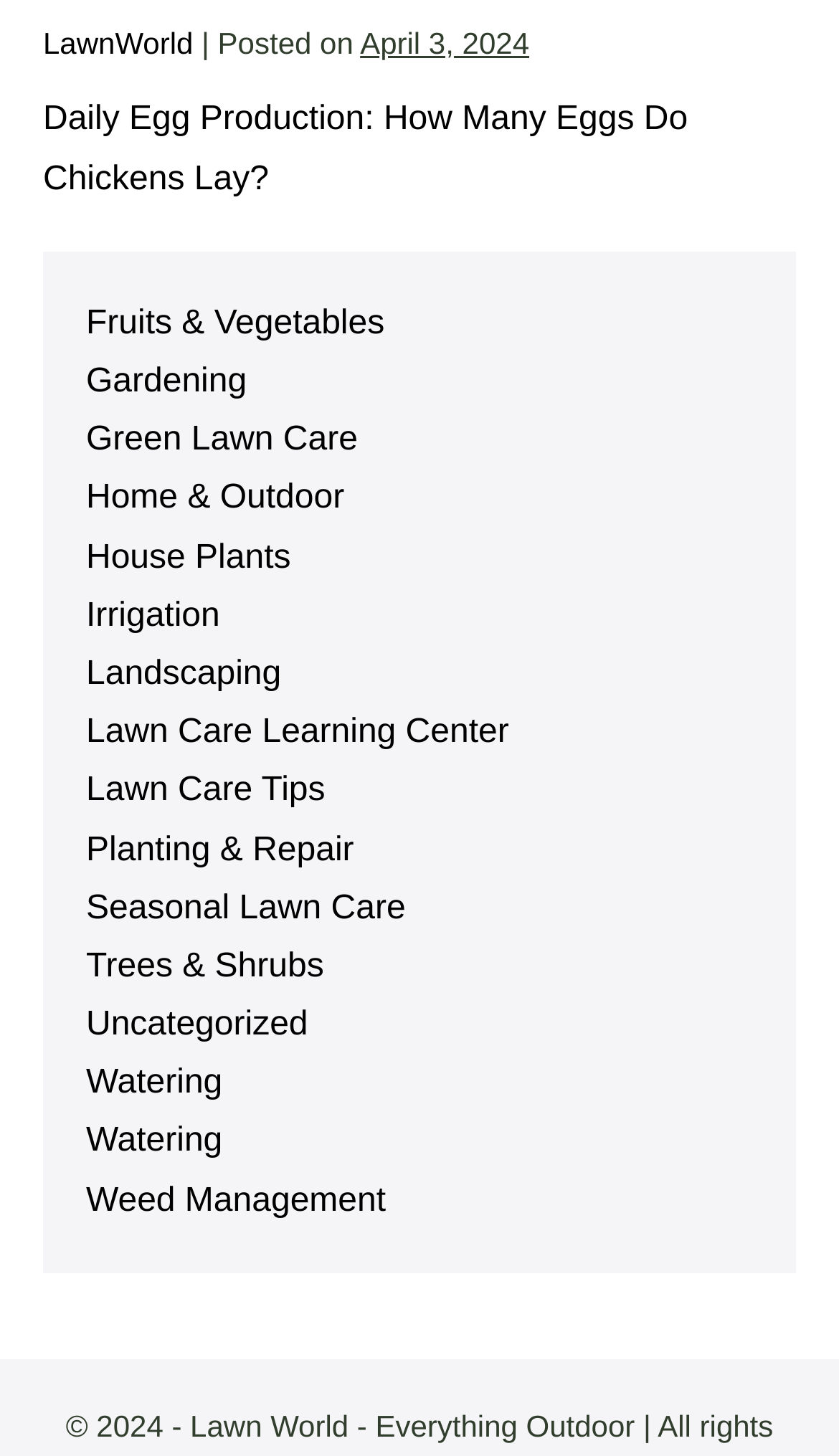Provide the bounding box coordinates of the section that needs to be clicked to accomplish the following instruction: "Visit 'Lawn Care Learning Center'."

[0.103, 0.491, 0.607, 0.516]